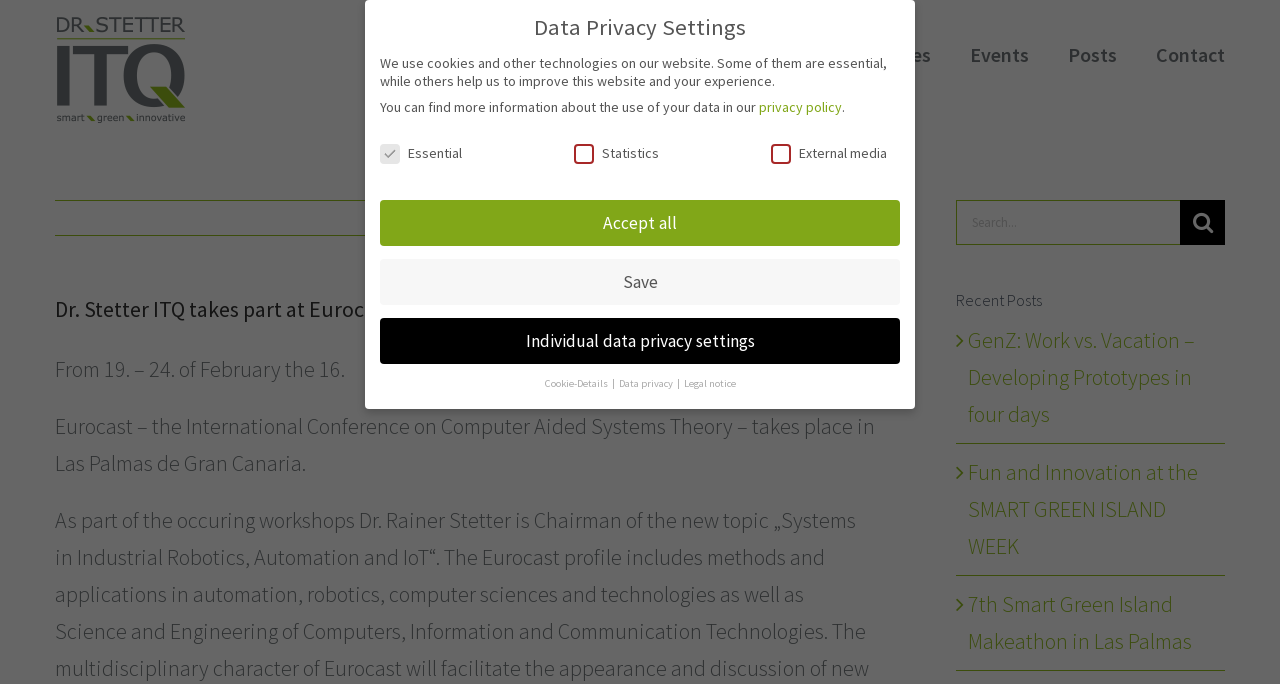Refer to the screenshot and answer the following question in detail:
What is the location of the Eurocast 2017 event?

I determined the location by reading the text on the webpage, which states 'From 19. – 24. of February the 16. Eurocast – the International Conference on Computer Aided Systems Theory – takes place in Las Palmas de Gran Canaria.' This indicates that the event is taking place in Las Palmas de Gran Canaria.